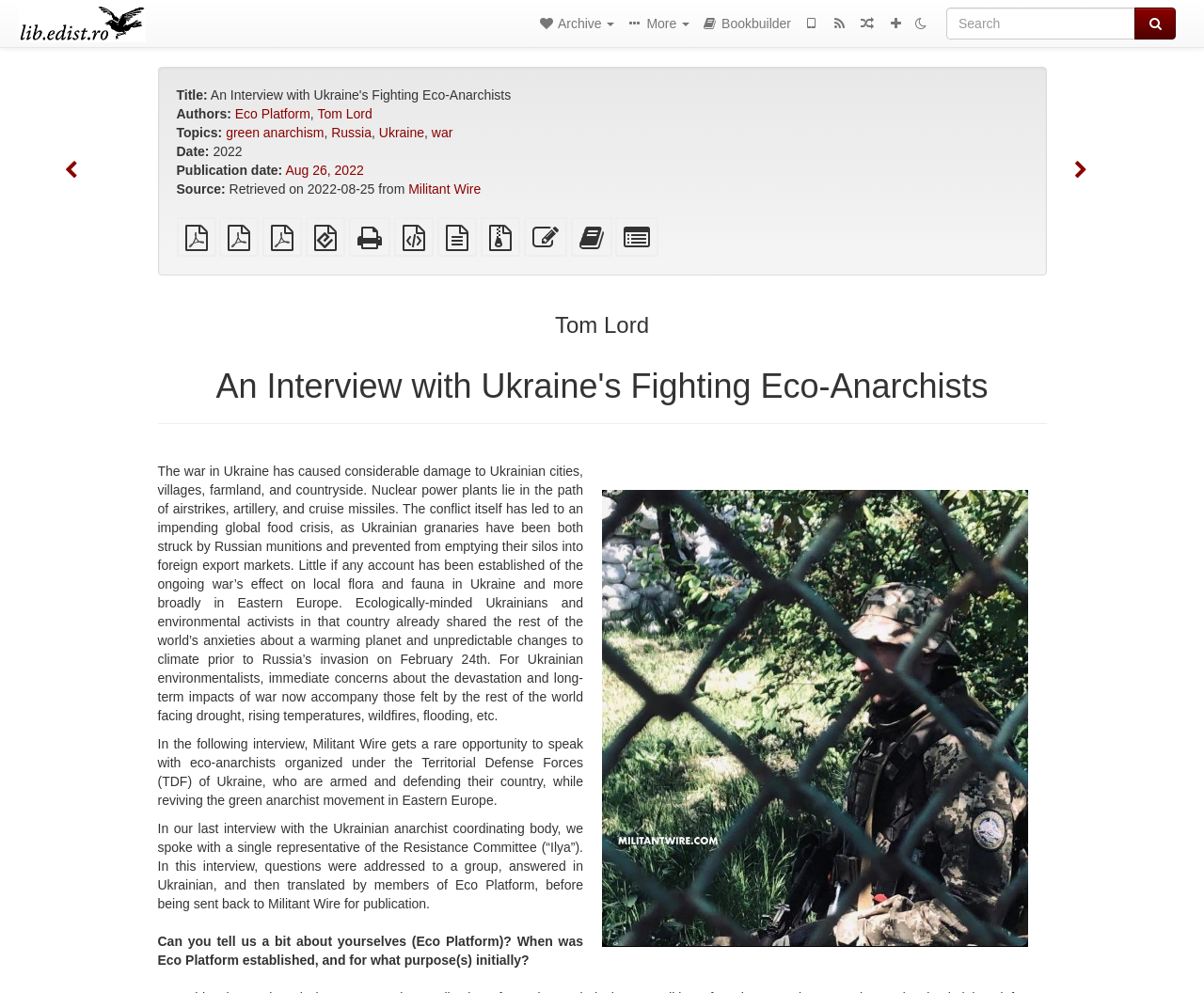Pinpoint the bounding box coordinates of the clickable element needed to complete the instruction: "Read the interview with Tom Lord". The coordinates should be provided as four float numbers between 0 and 1: [left, top, right, bottom].

[0.131, 0.37, 0.869, 0.408]